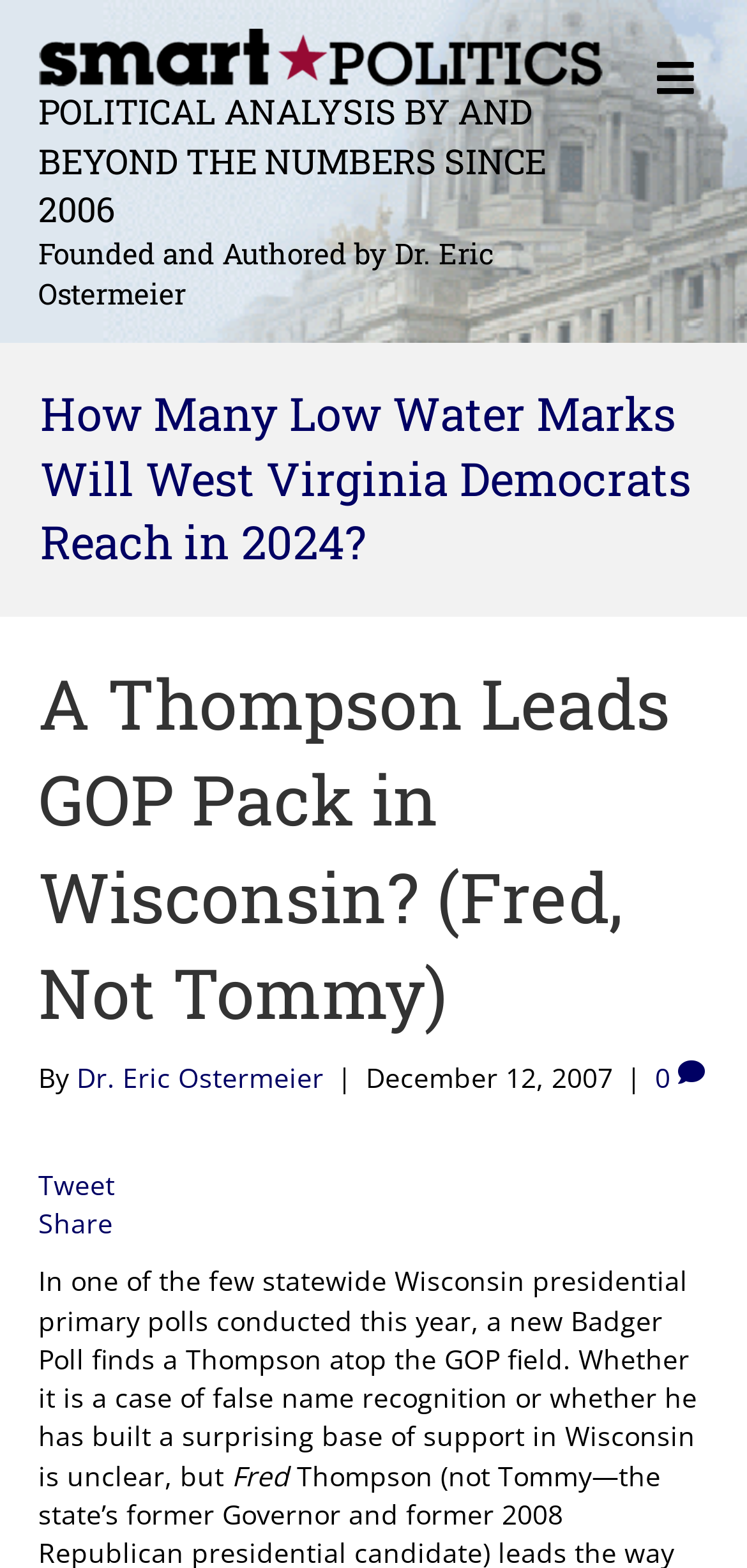Examine the image and give a thorough answer to the following question:
What is the topic of the article below the main title?

The answer can be found in the heading 'A Thompson Leads GOP Pack in Wisconsin? (Fred, Not Tommy)' which is located below the main title of the webpage.